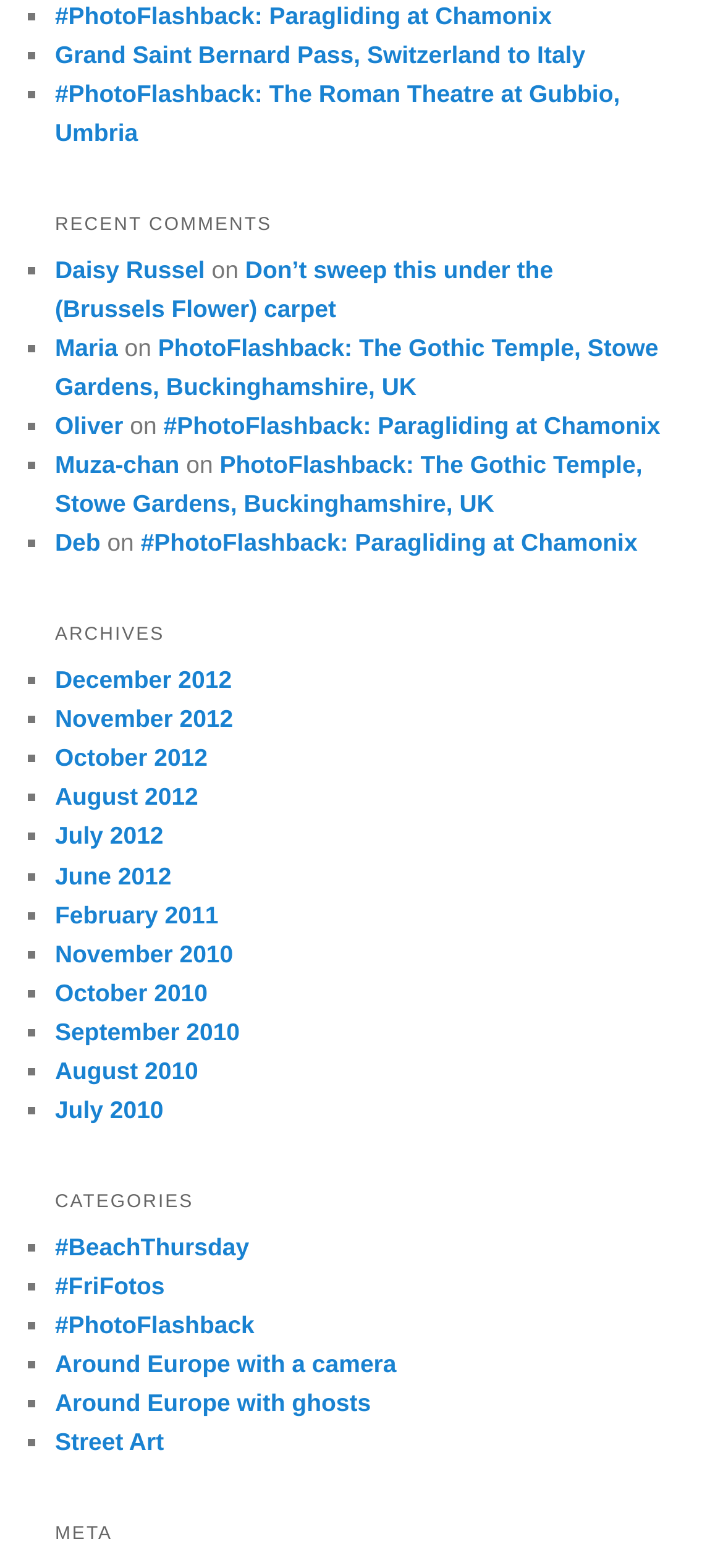Locate the bounding box coordinates of the clickable area to execute the instruction: "Check out Street Art". Provide the coordinates as four float numbers between 0 and 1, represented as [left, top, right, bottom].

[0.076, 0.911, 0.227, 0.929]